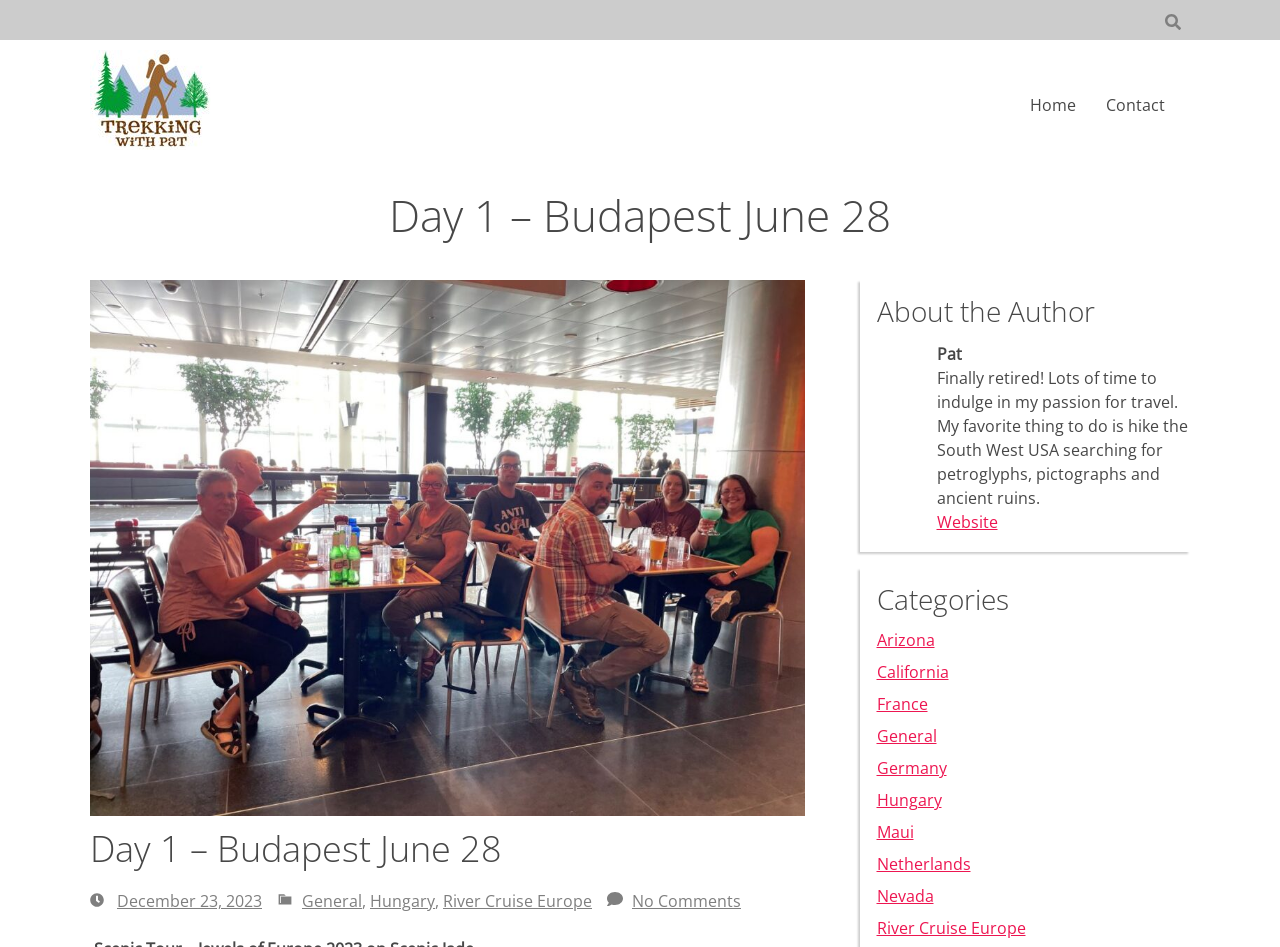Find and provide the bounding box coordinates for the UI element described with: "No Comments".

[0.494, 0.94, 0.579, 0.963]